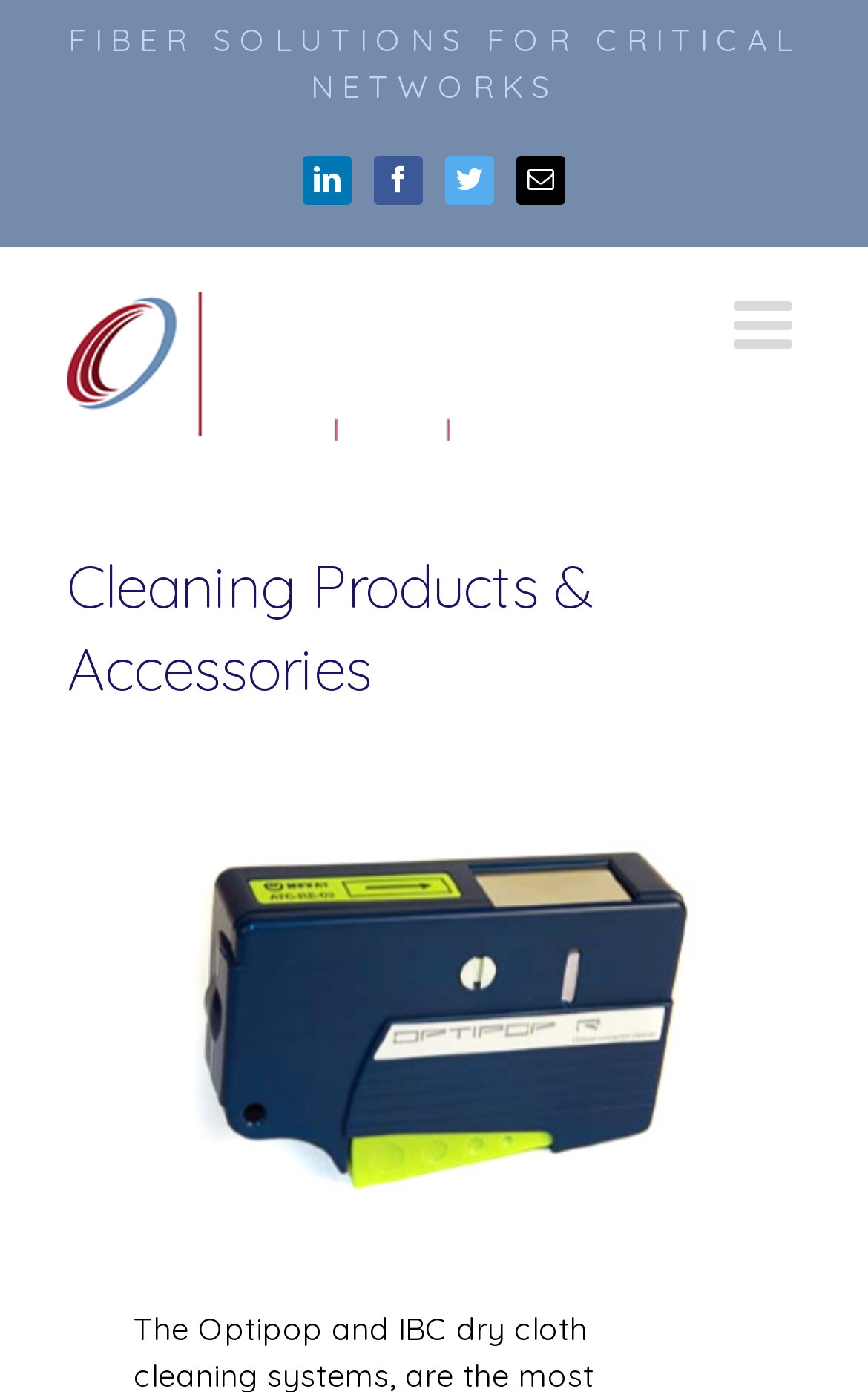Respond to the question below with a single word or phrase:
Is the mobile menu expanded?

No